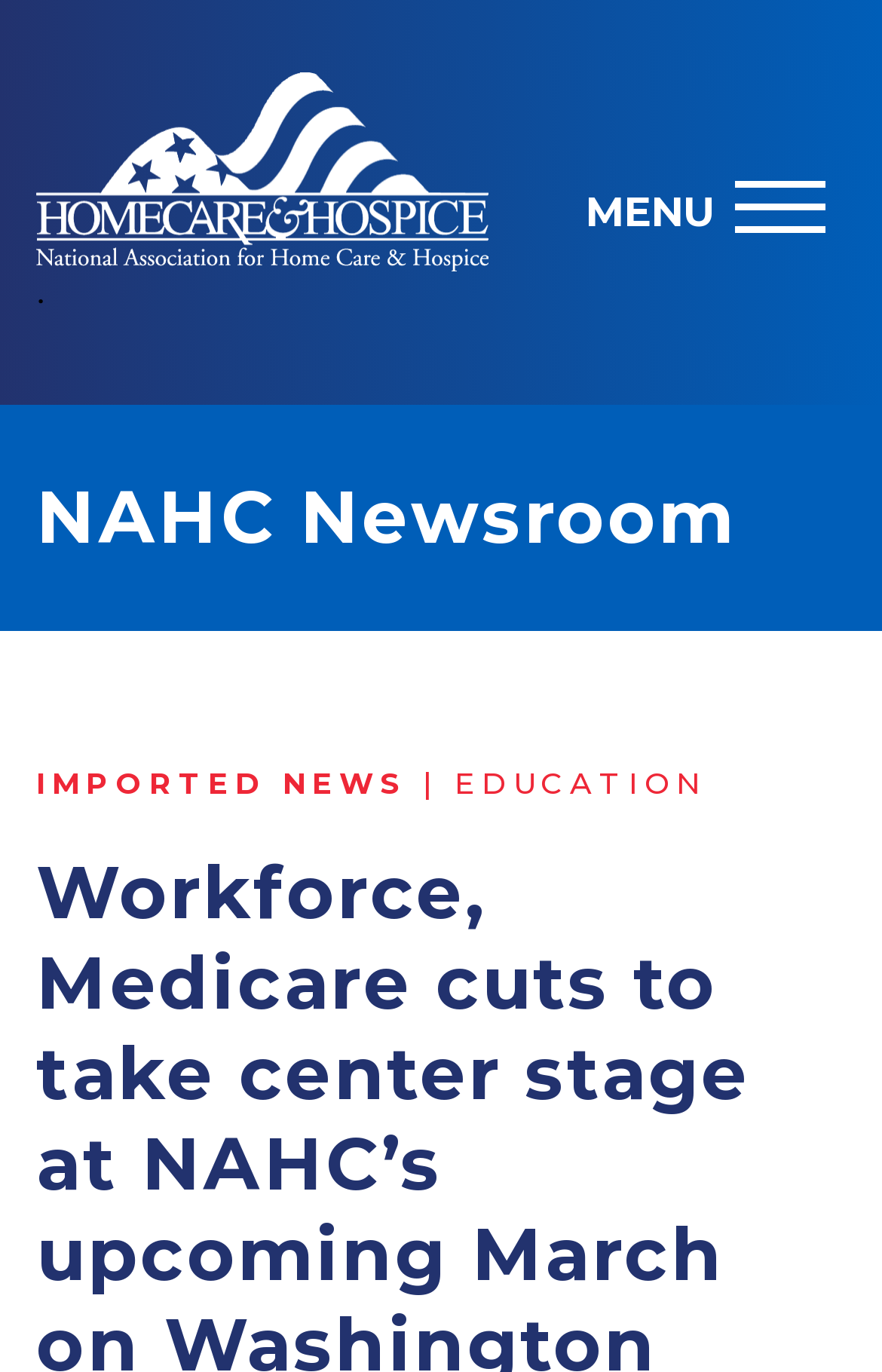How many links are there in the top section?
Based on the image, provide a one-word or brief-phrase response.

2